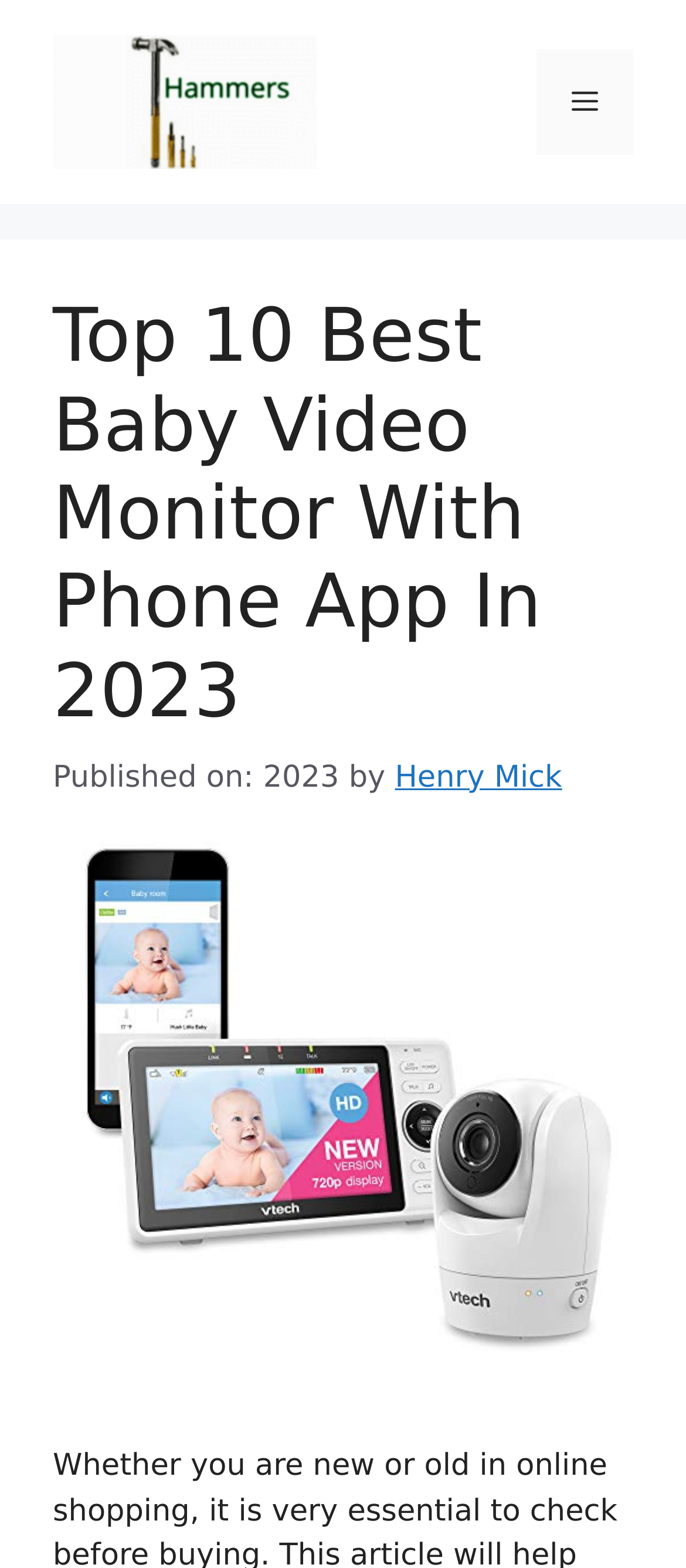Please answer the following question using a single word or phrase: 
What is the name of the website?

Theusefulhammers